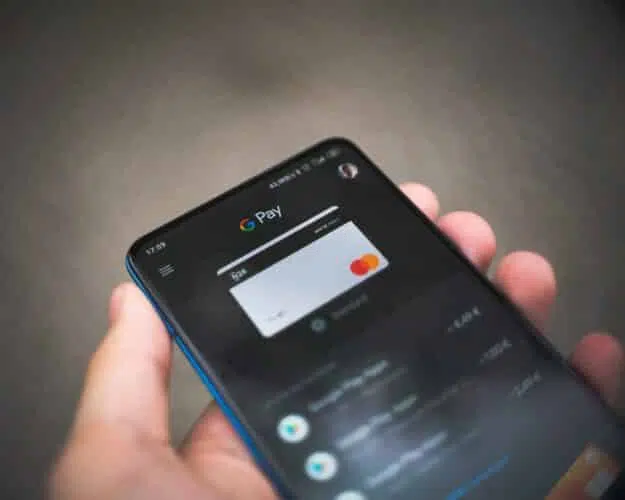What type of transactions can be made?
Please provide a single word or phrase based on the screenshot.

Cashless transactions